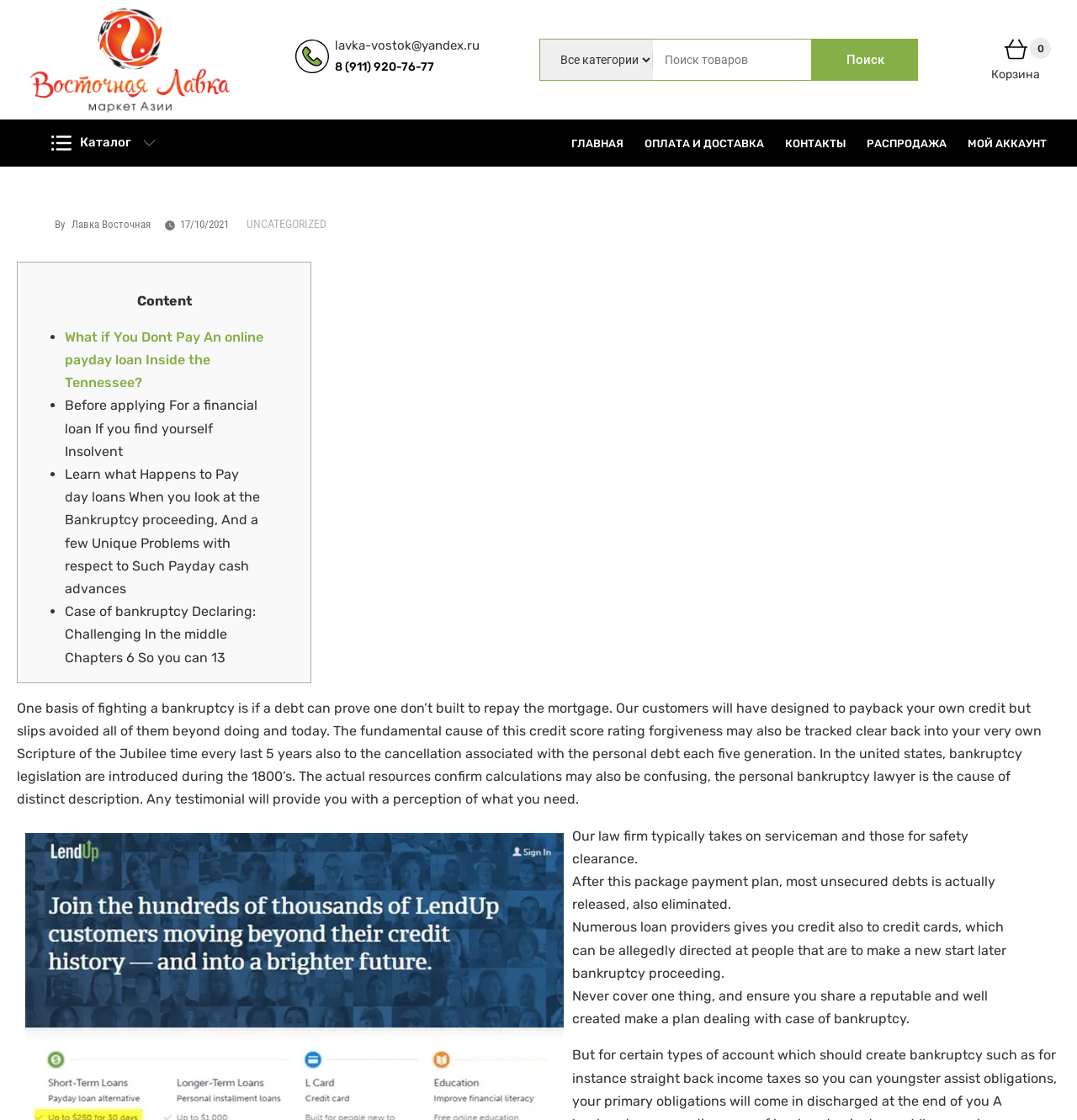Given the description "UH-Series", provide the bounding box coordinates of the corresponding UI element.

None